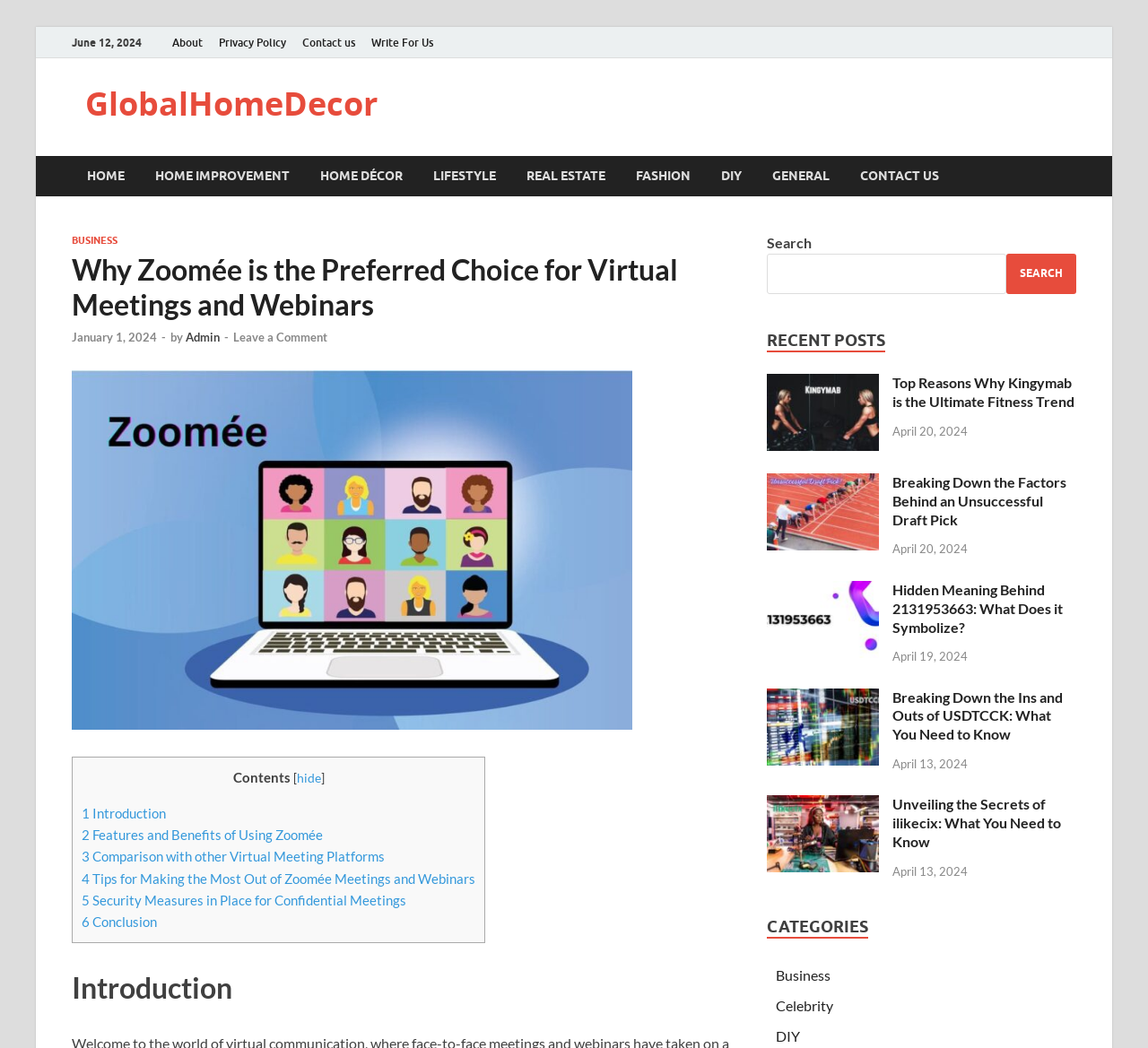What is the purpose of the search box?
Refer to the image and provide a detailed answer to the question.

I inferred the purpose of the search box by looking at the StaticText element with the text 'Search' and the searchbox element, which suggests that the user can input a query to search the website.